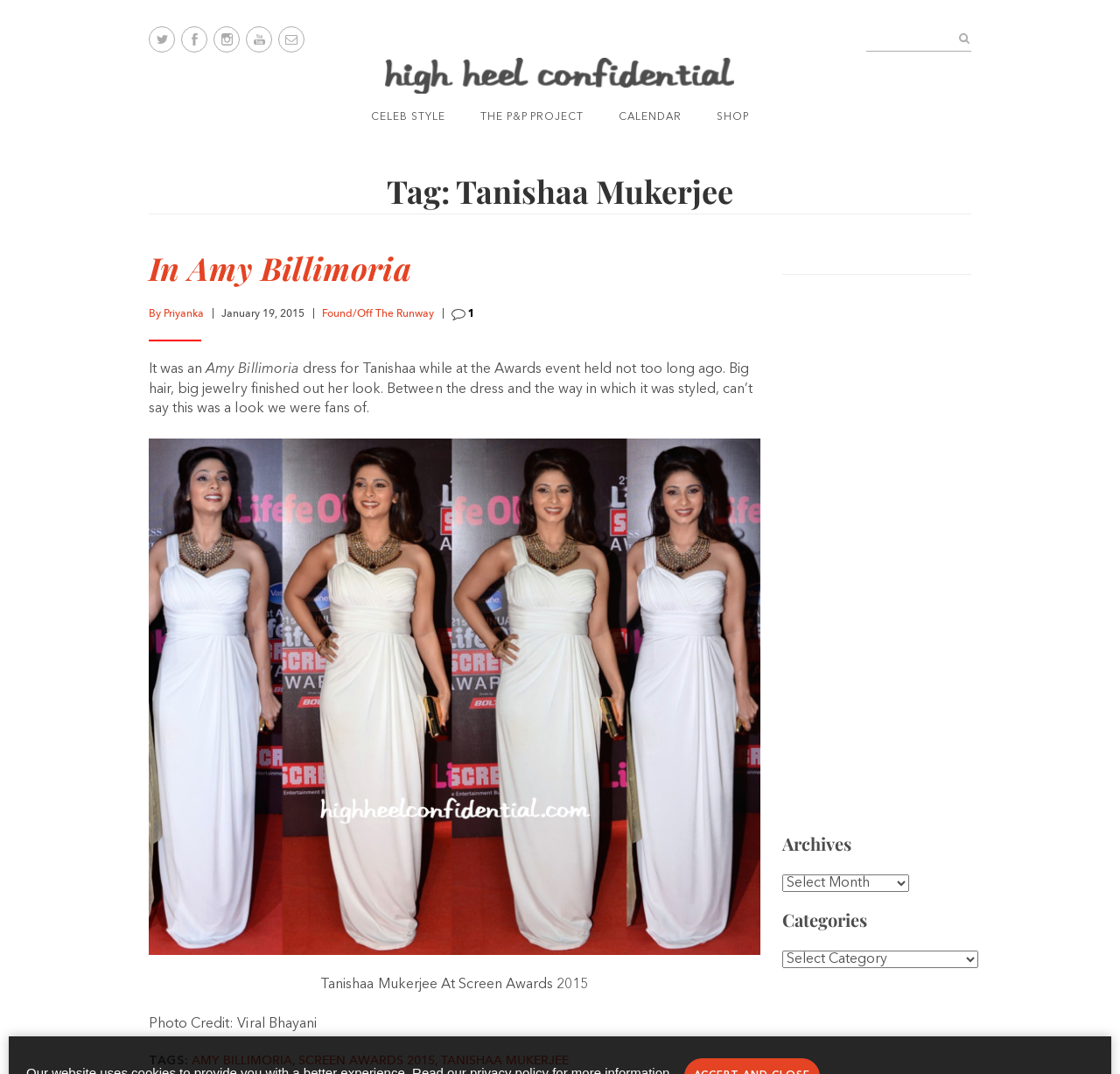What is the main title displayed on this webpage?

Tag: Tanishaa Mukerjee